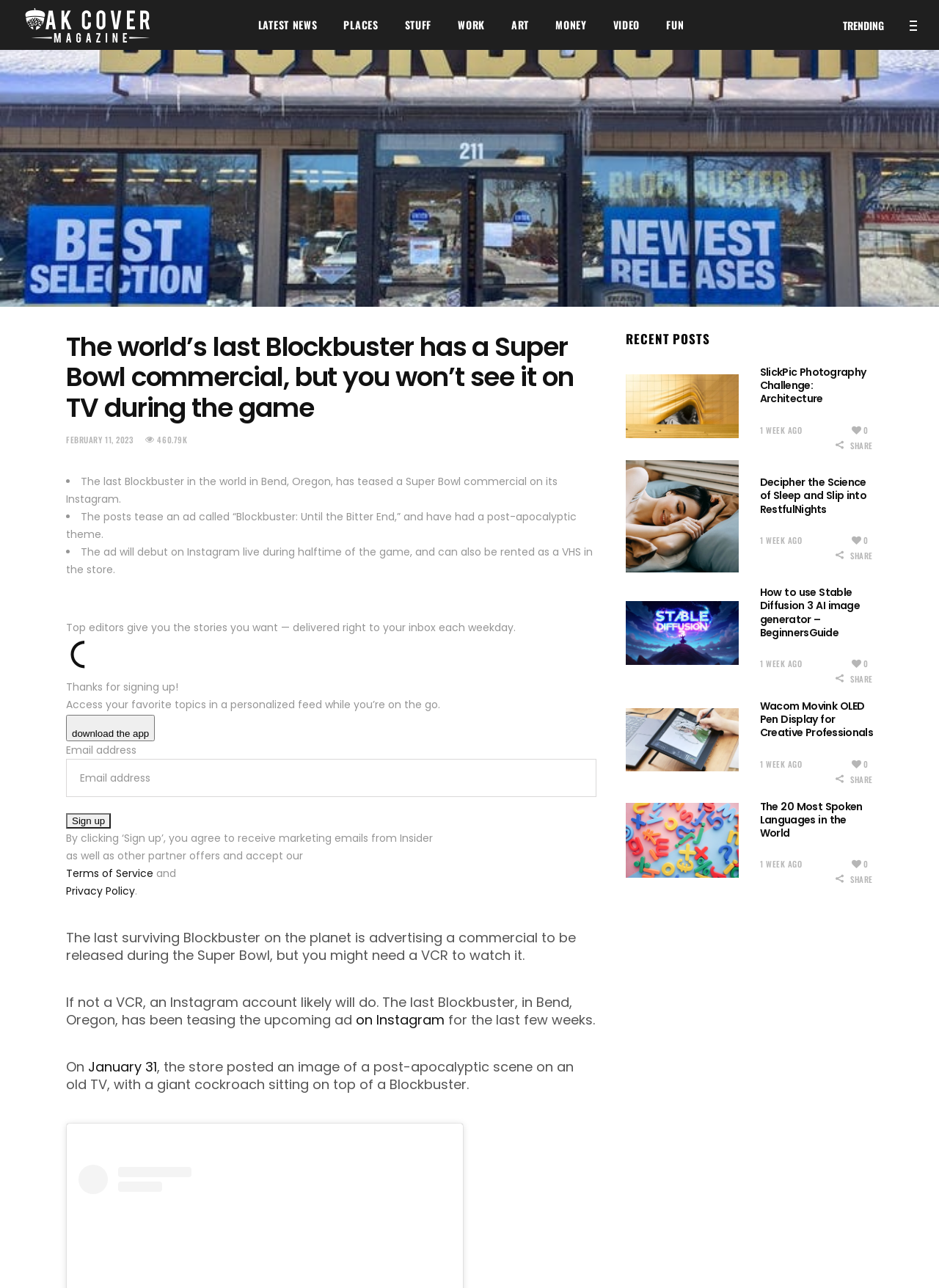Pinpoint the bounding box coordinates for the area that should be clicked to perform the following instruction: "Click the 'SlickPic Photography Challenge: Architecture' link".

[0.667, 0.291, 0.787, 0.34]